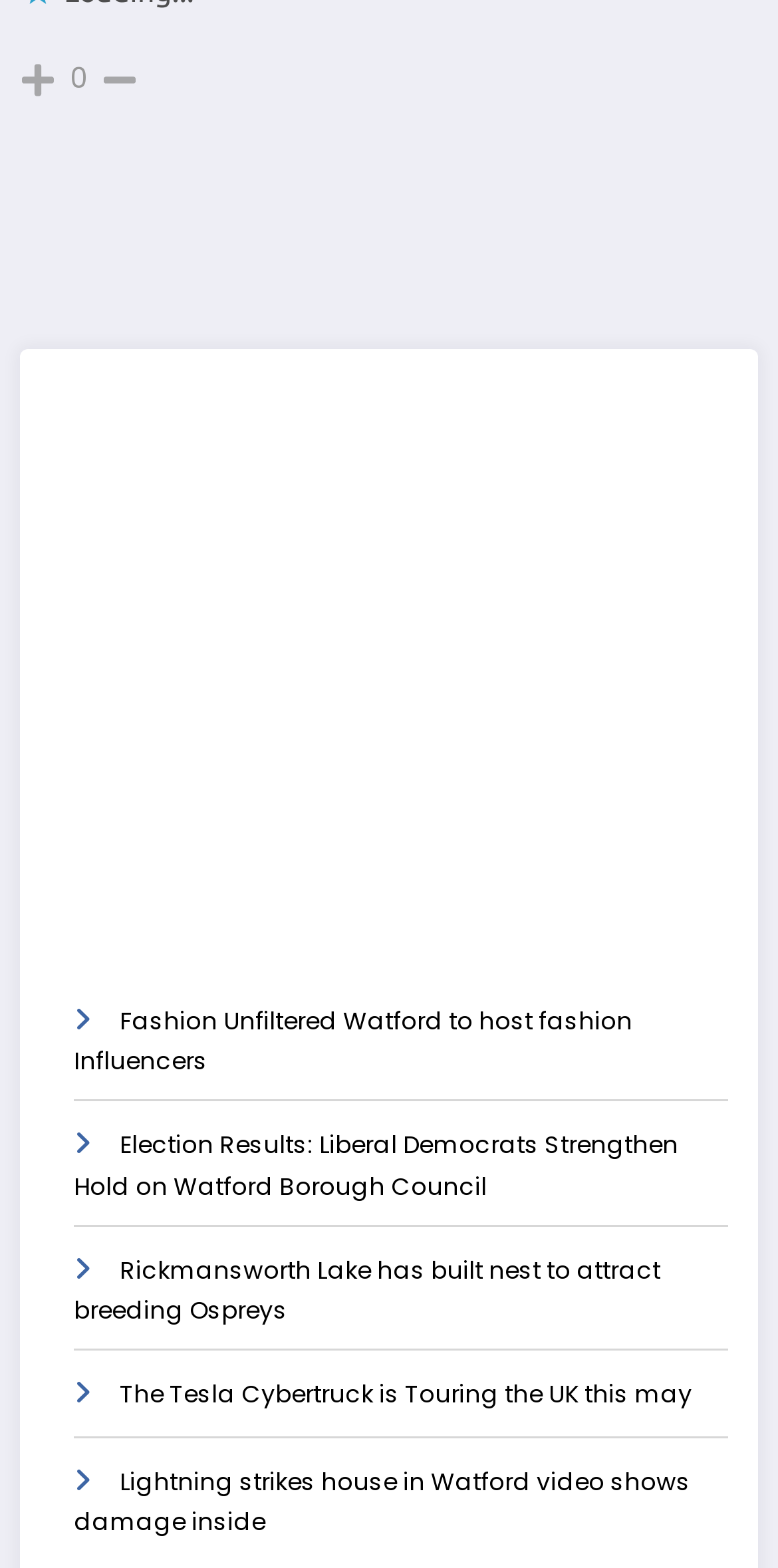What is the location mentioned in the second link?
Look at the webpage screenshot and answer the question with a detailed explanation.

The second link has the text 'Election Results: Liberal Democrats Strengthen Hold on Watford Borough Council', so the location mentioned is Watford.